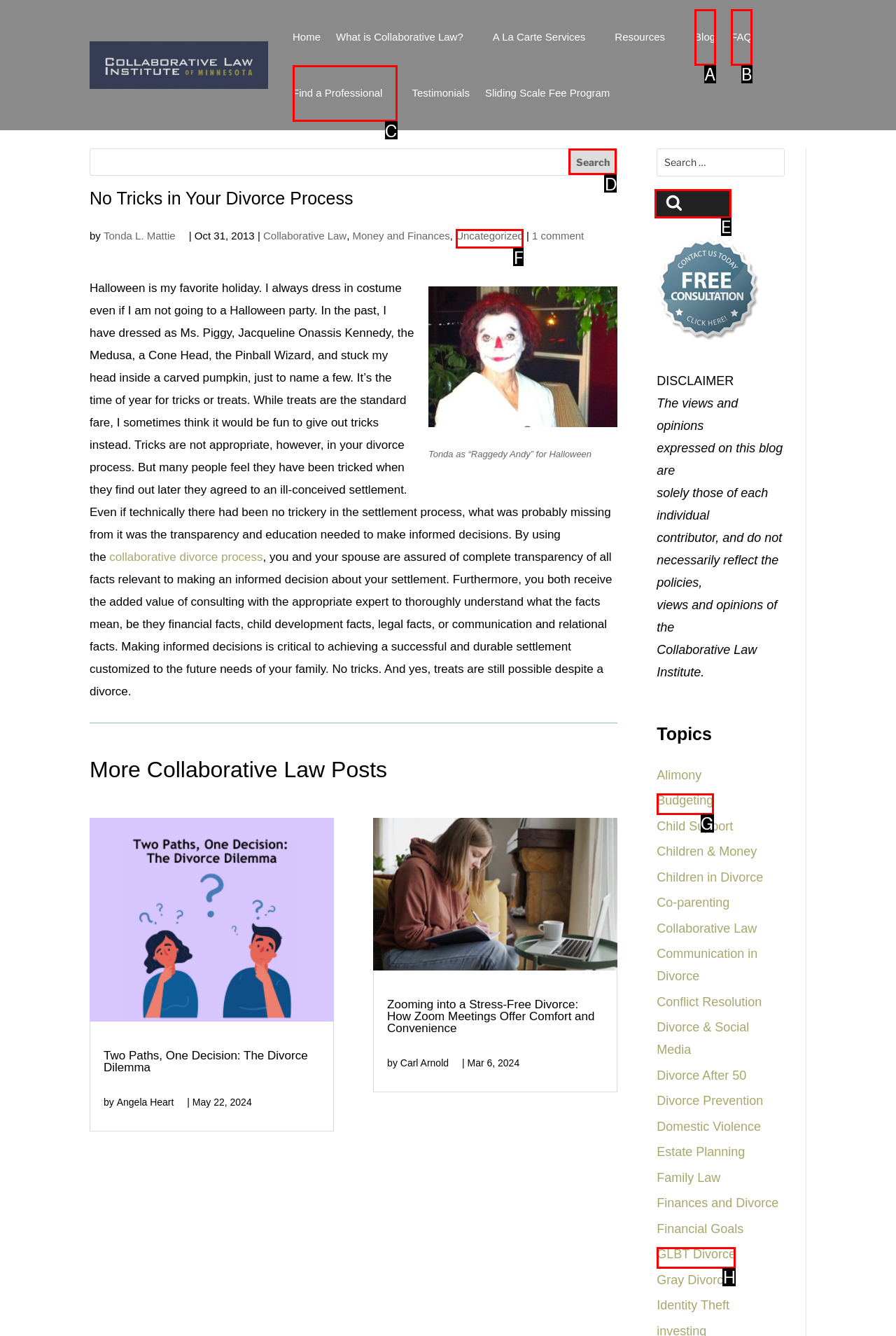Indicate which HTML element you need to click to complete the task: Find a professional. Provide the letter of the selected option directly.

C